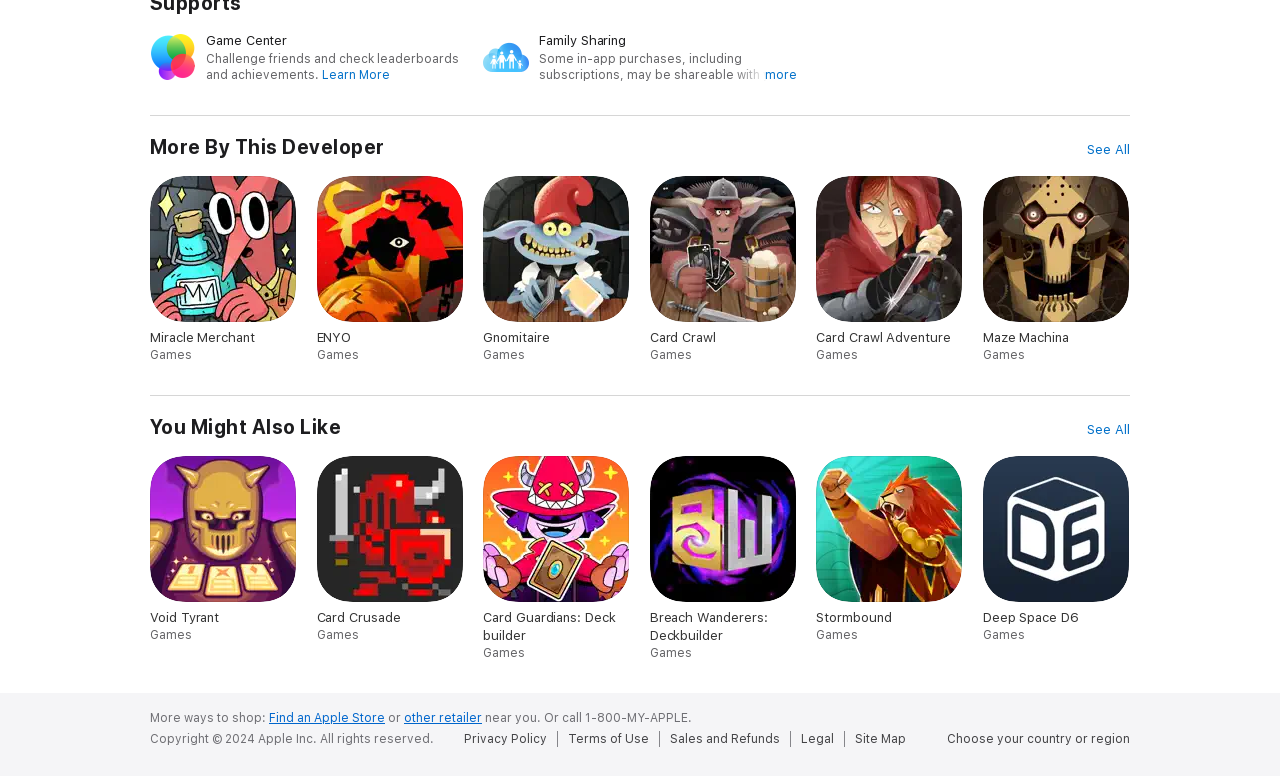Locate the bounding box coordinates of the clickable region to complete the following instruction: "See more games by this developer."

[0.85, 0.181, 0.883, 0.204]